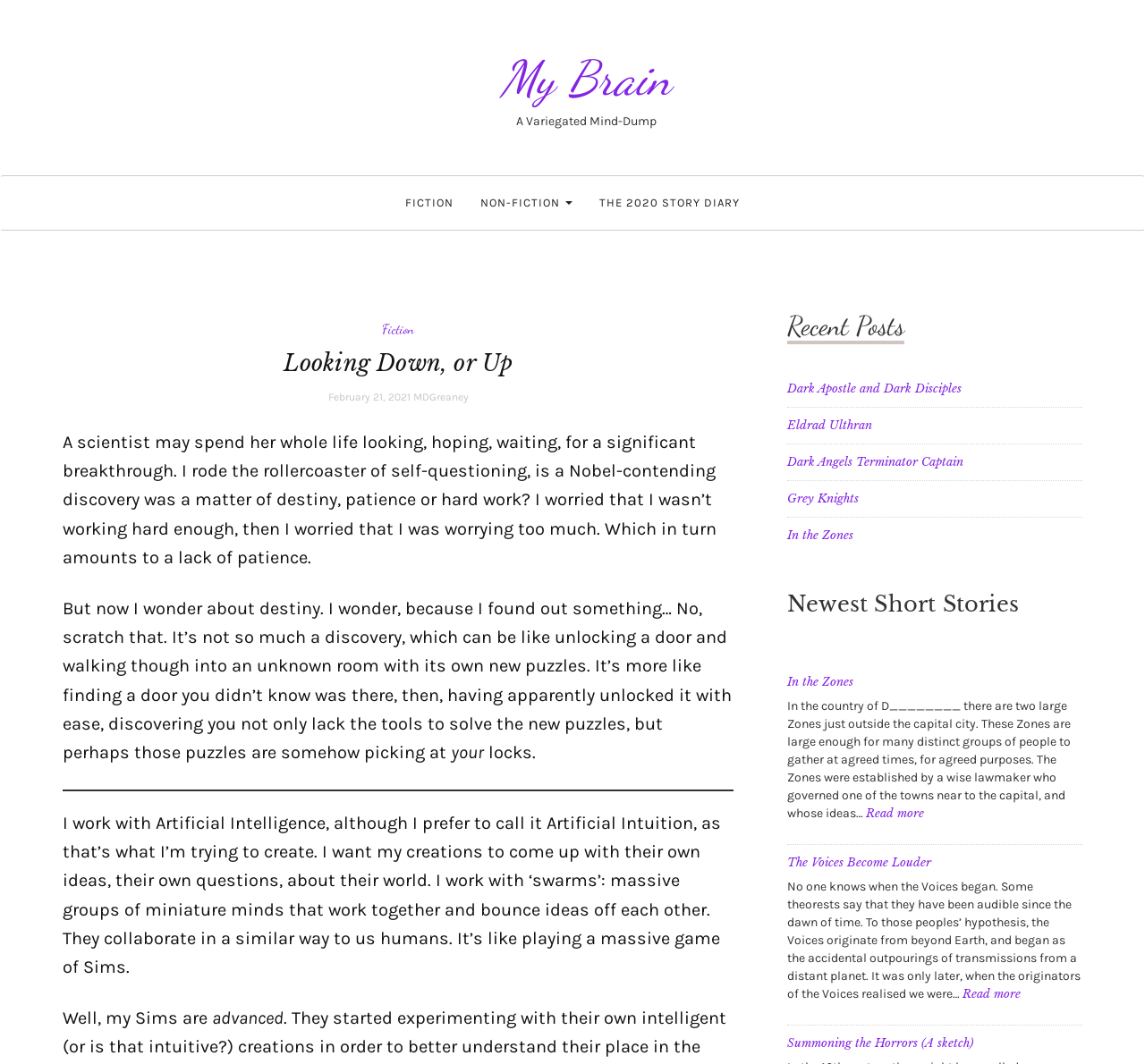Using the description: "In the Zones", determine the UI element's bounding box coordinates. Ensure the coordinates are in the format of four float numbers between 0 and 1, i.e., [left, top, right, bottom].

[0.688, 0.496, 0.745, 0.51]